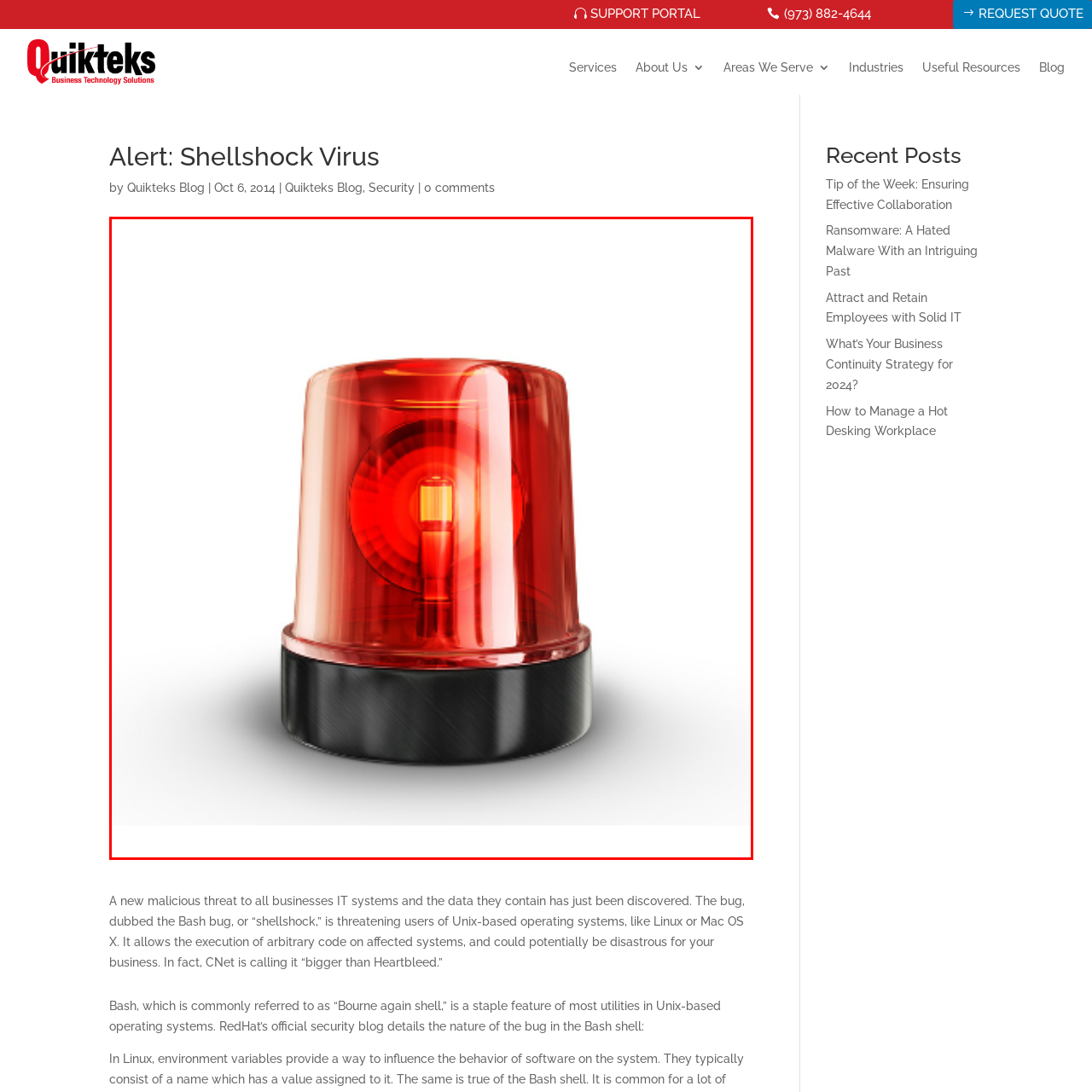What does the alert light symbolize?
Inspect the image area outlined by the red bounding box and deliver a detailed response to the question, based on the elements you observe.

In the context of the surrounding content, the alert light symbolizes the serious message regarding the Shellshock virus threat, emphasizing the urgency for businesses to be aware and take action against potential vulnerabilities in their software.